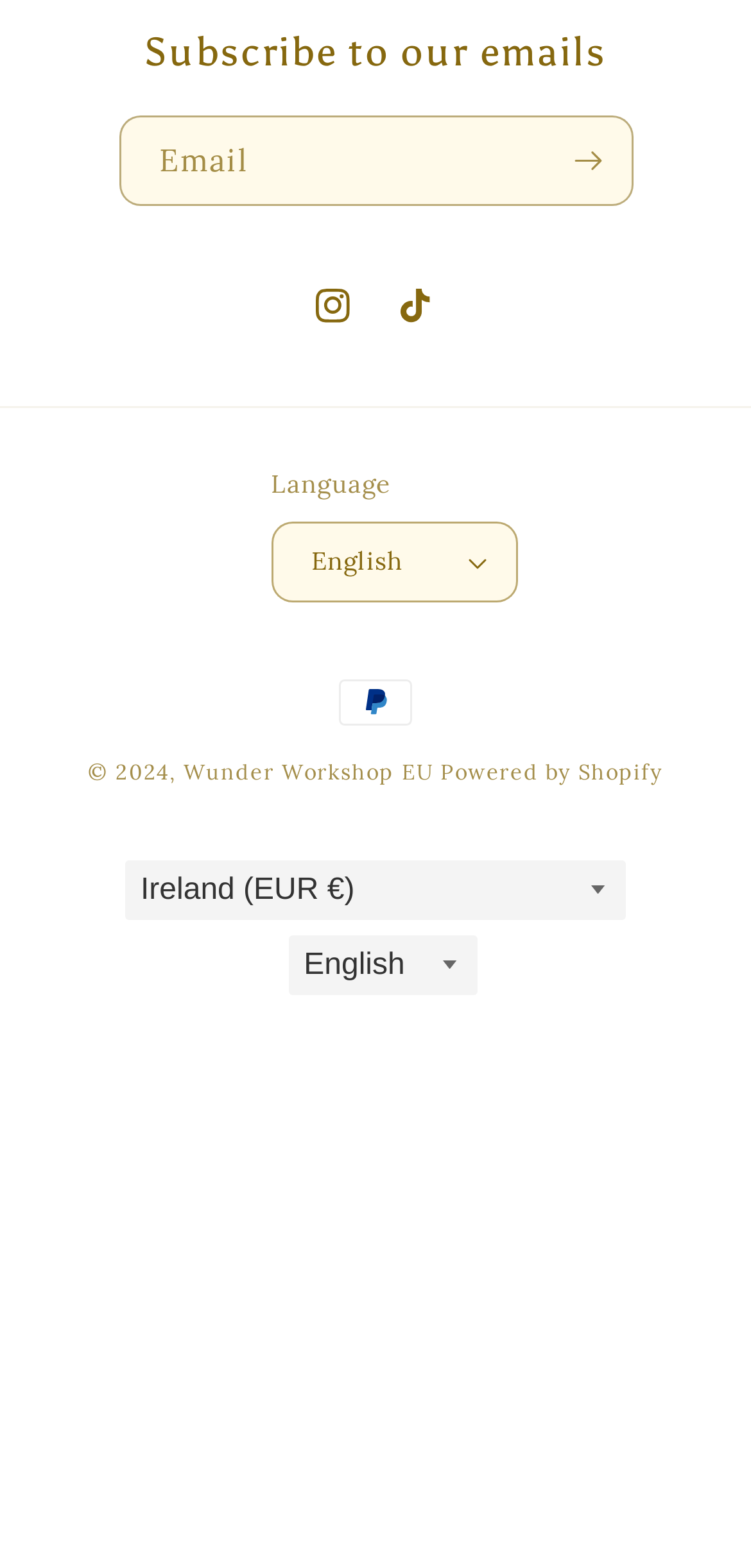Give a short answer to this question using one word or a phrase:
What is the copyright year?

2024